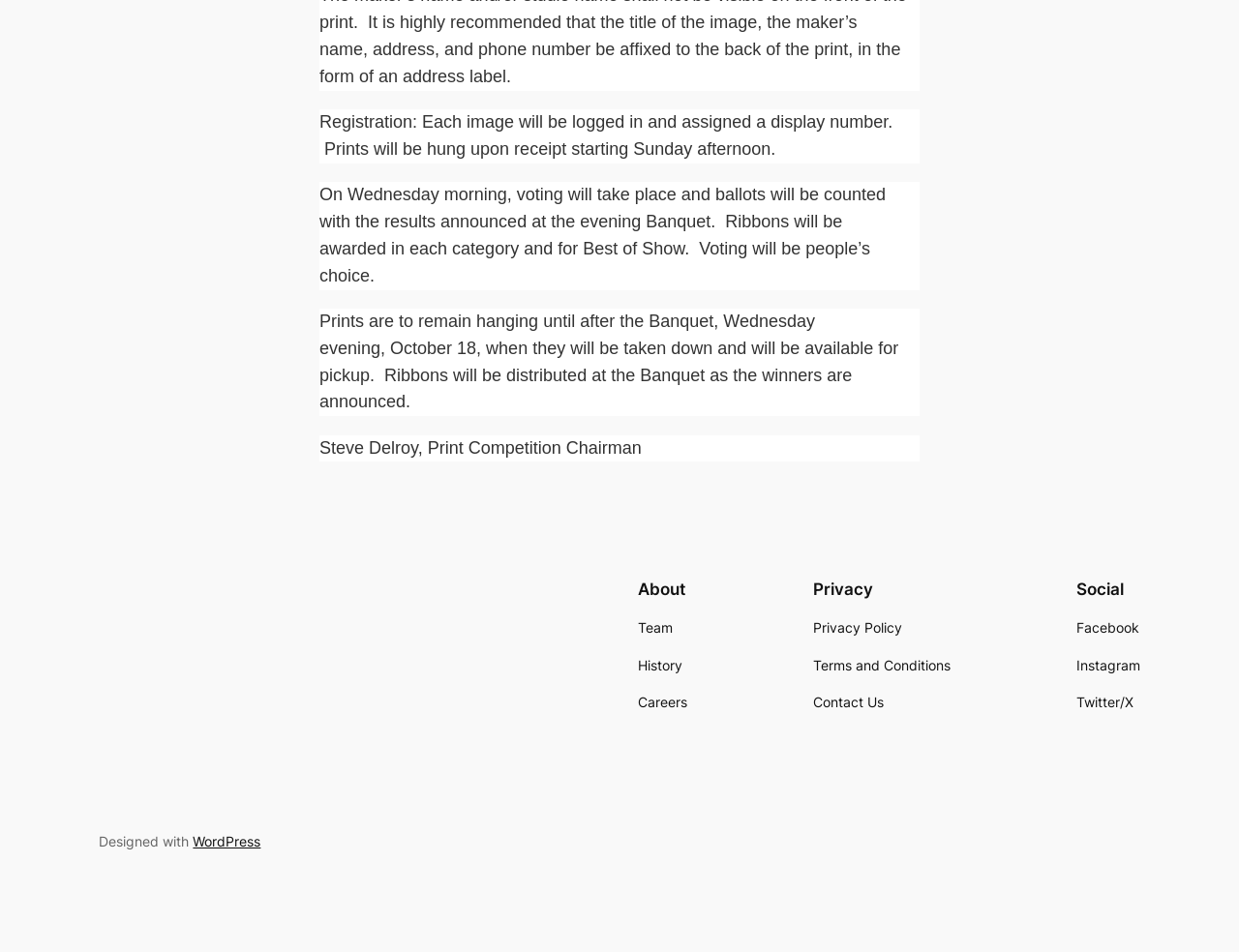What is the purpose of the image registration?
Please answer the question as detailed as possible.

According to the StaticText element with the text 'Registration: Each image will be logged in and assigned a display number.', the purpose of the image registration is to log each image and assign a unique display number to it.